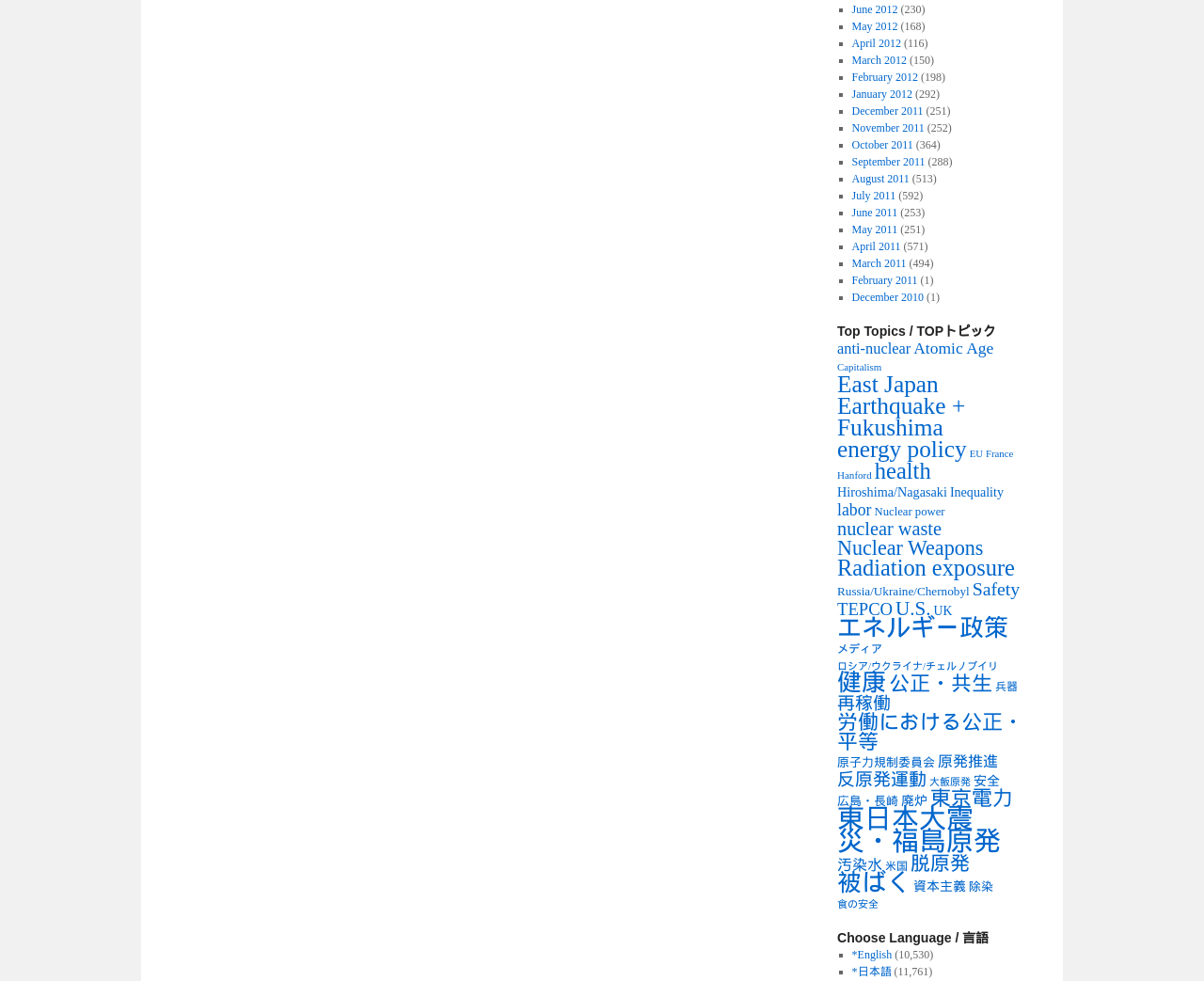Please identify the bounding box coordinates of the element that needs to be clicked to perform the following instruction: "Click on the 'HOME' link".

None